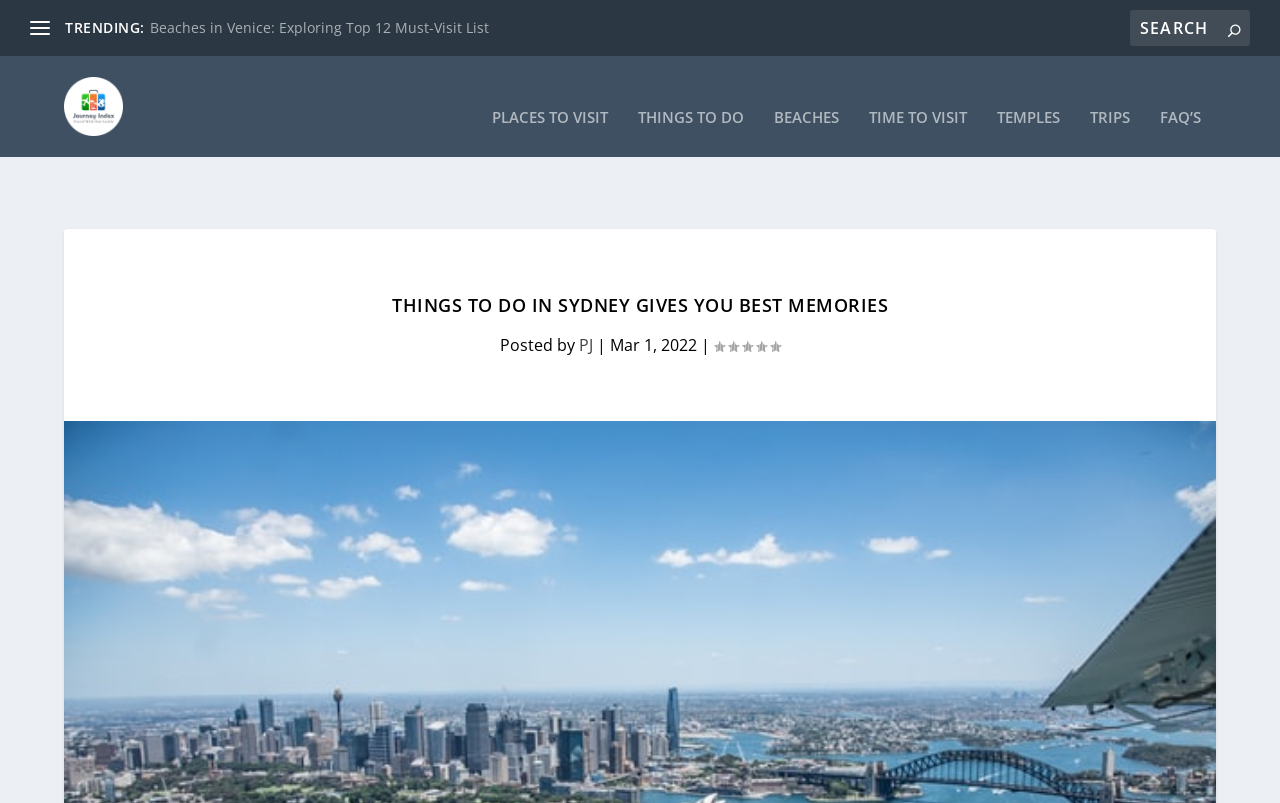Carefully observe the image and respond to the question with a detailed answer:
What is the rating of the latest article?

I located the 'Rating: 0.00' text, which indicates the rating of the latest article. The rating is 0.00, suggesting that the article has not received any ratings yet.